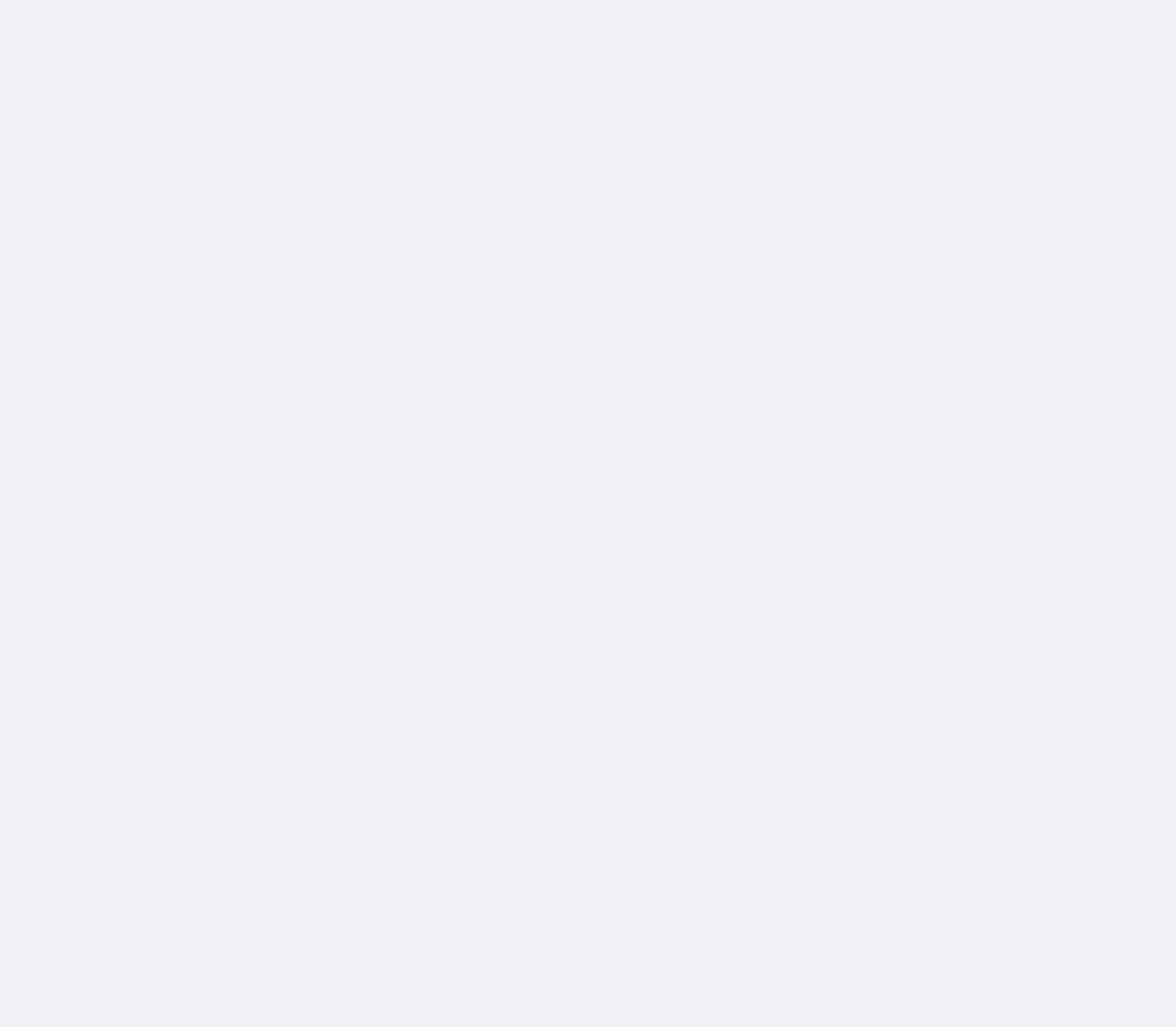Give a short answer using one word or phrase for the question:
What is the name of the website?

essanews.com